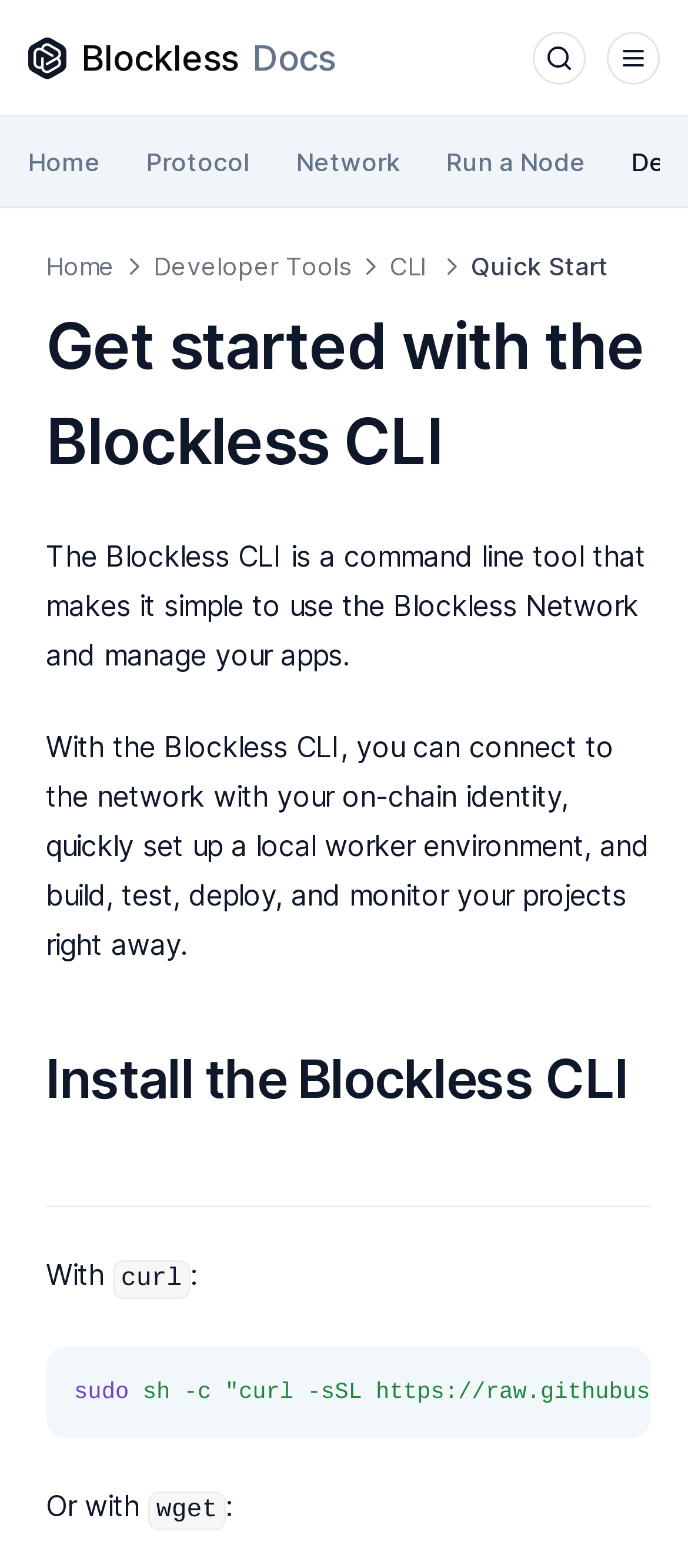Using floating point numbers between 0 and 1, provide the bounding box coordinates in the format (top-left x, top-left y, bottom-right x, bottom-right y). Locate the UI element described here: Home

[0.067, 0.16, 0.167, 0.179]